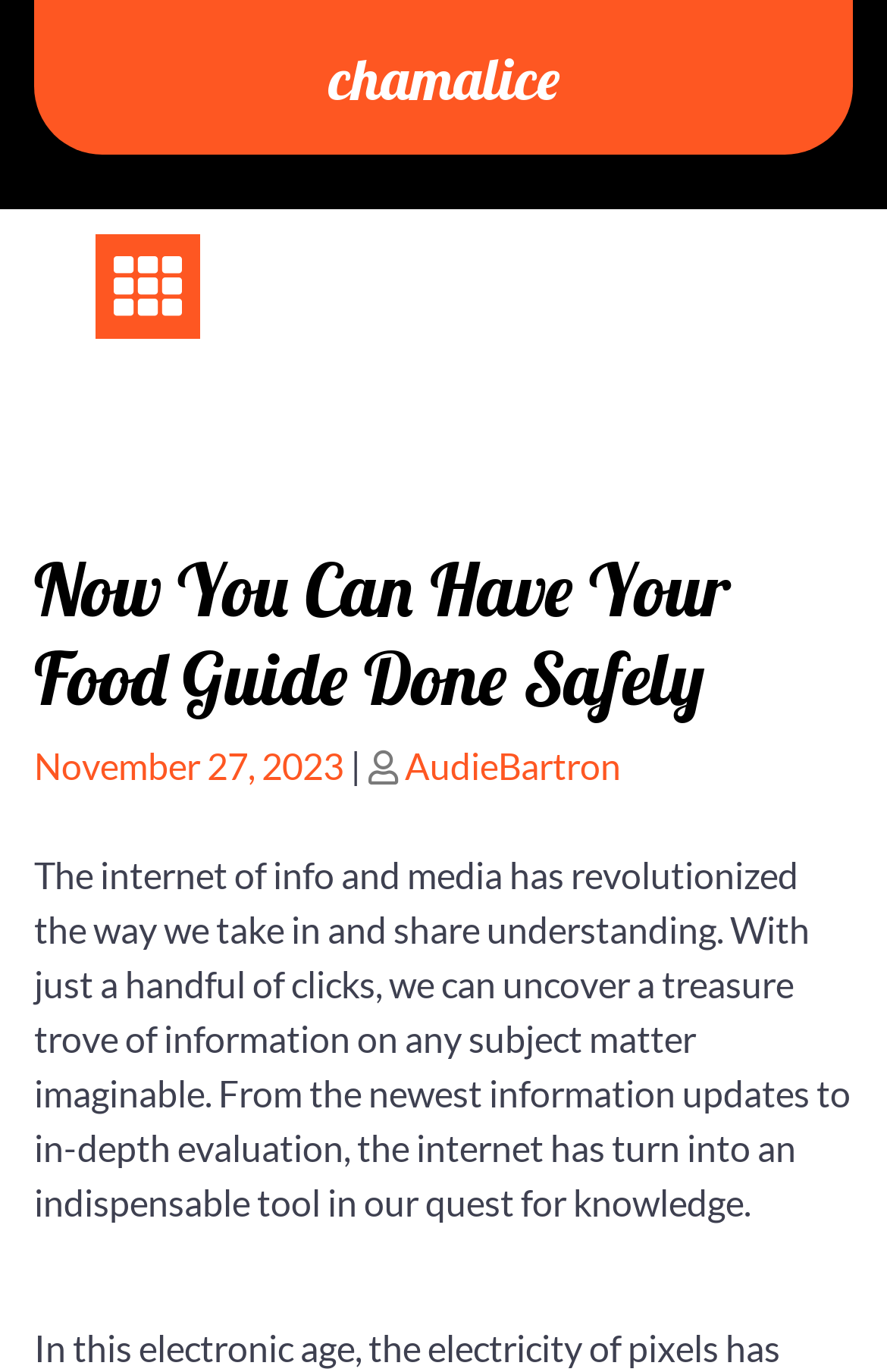Observe the image and answer the following question in detail: How many sections are there in the main content?

I found two sections in the main content: one with the heading 'Now You Can Have Your Food Guide Done Safely' and another with a block of text describing the internet of info and media.